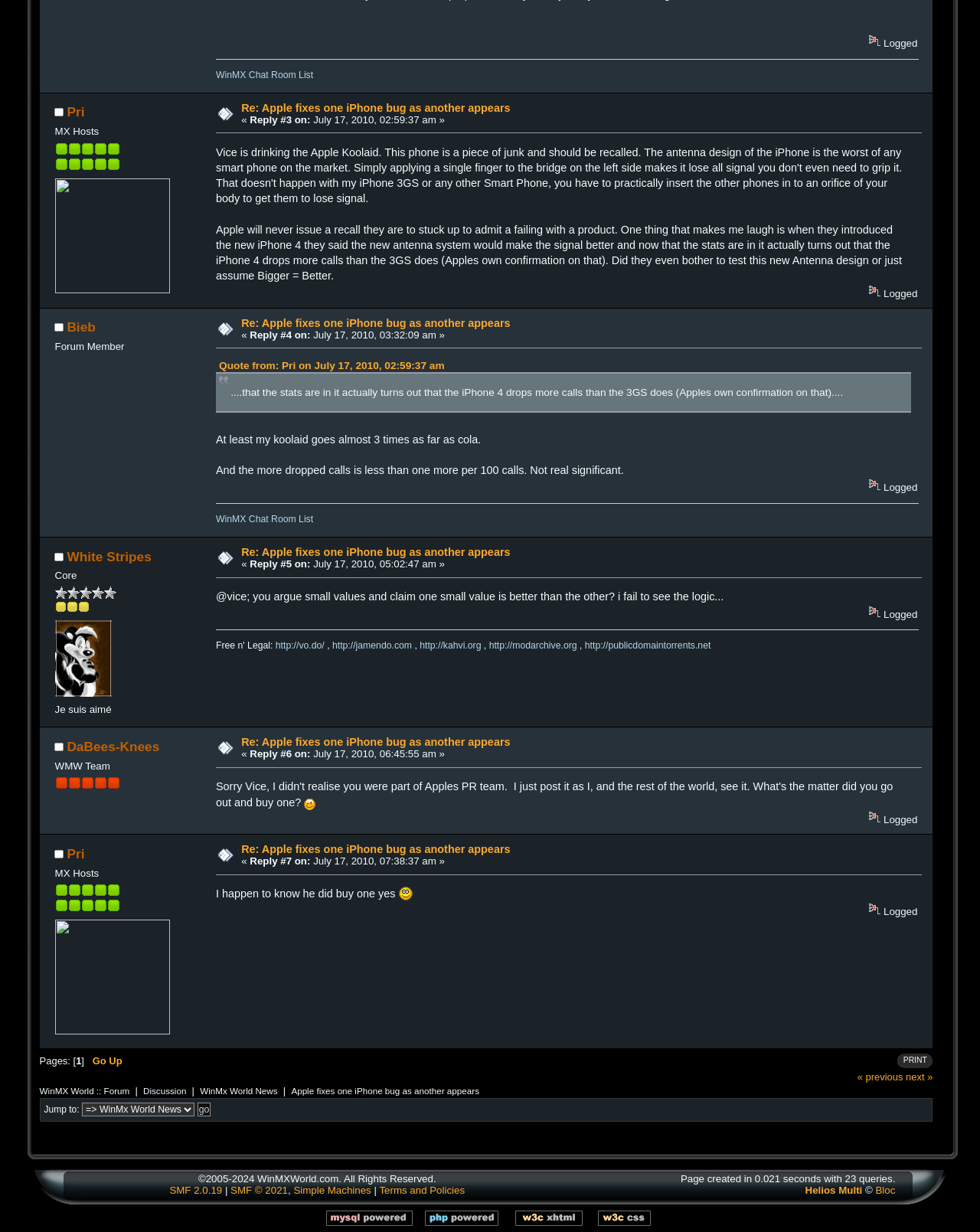Please indicate the bounding box coordinates of the element's region to be clicked to achieve the instruction: "Check the status of 'Offline Pri'". Provide the coordinates as four float numbers between 0 and 1, i.e., [left, top, right, bottom].

[0.055, 0.085, 0.209, 0.098]